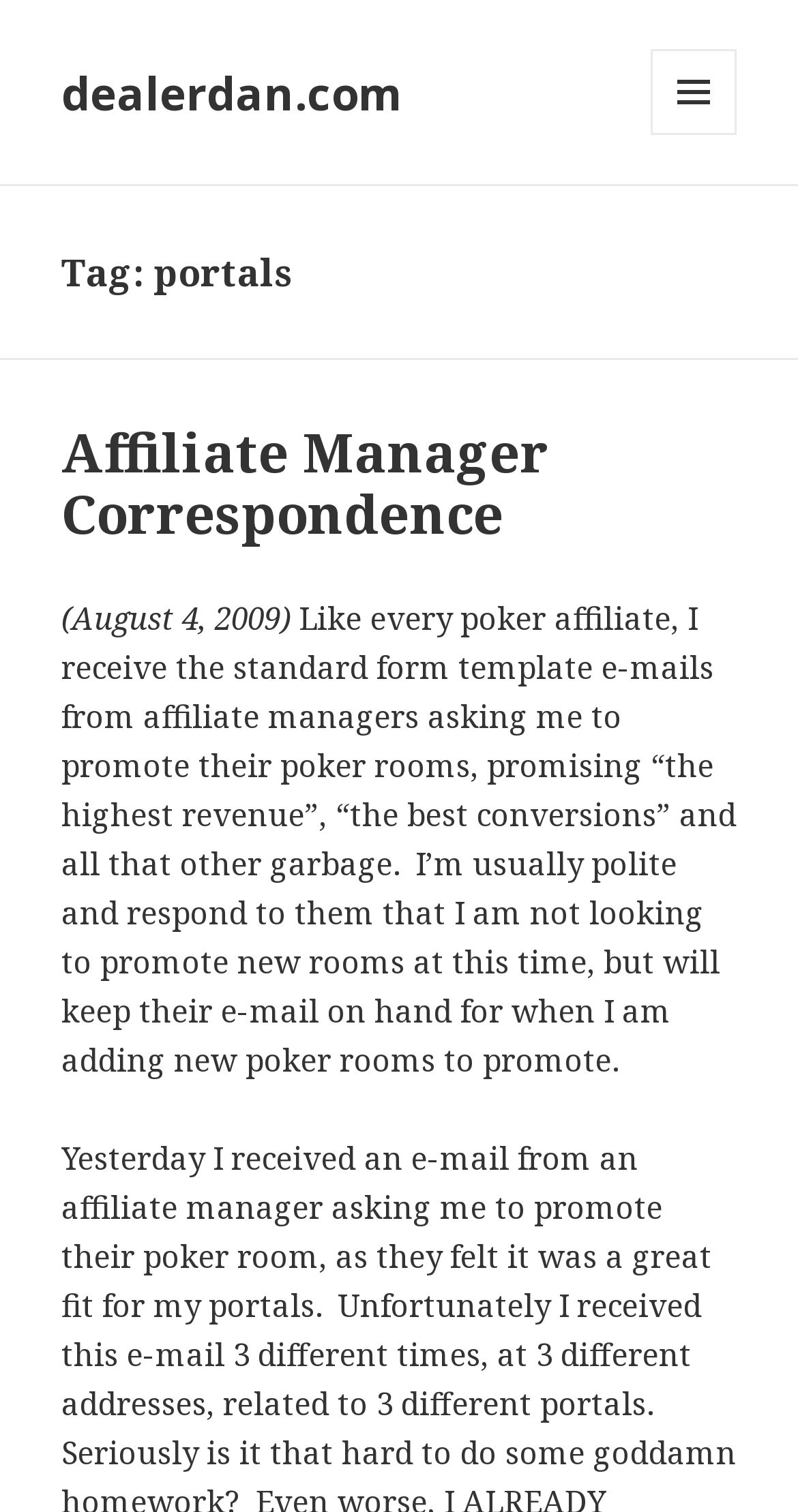Please determine the bounding box coordinates for the element with the description: "dealerdan.com".

[0.077, 0.041, 0.505, 0.081]